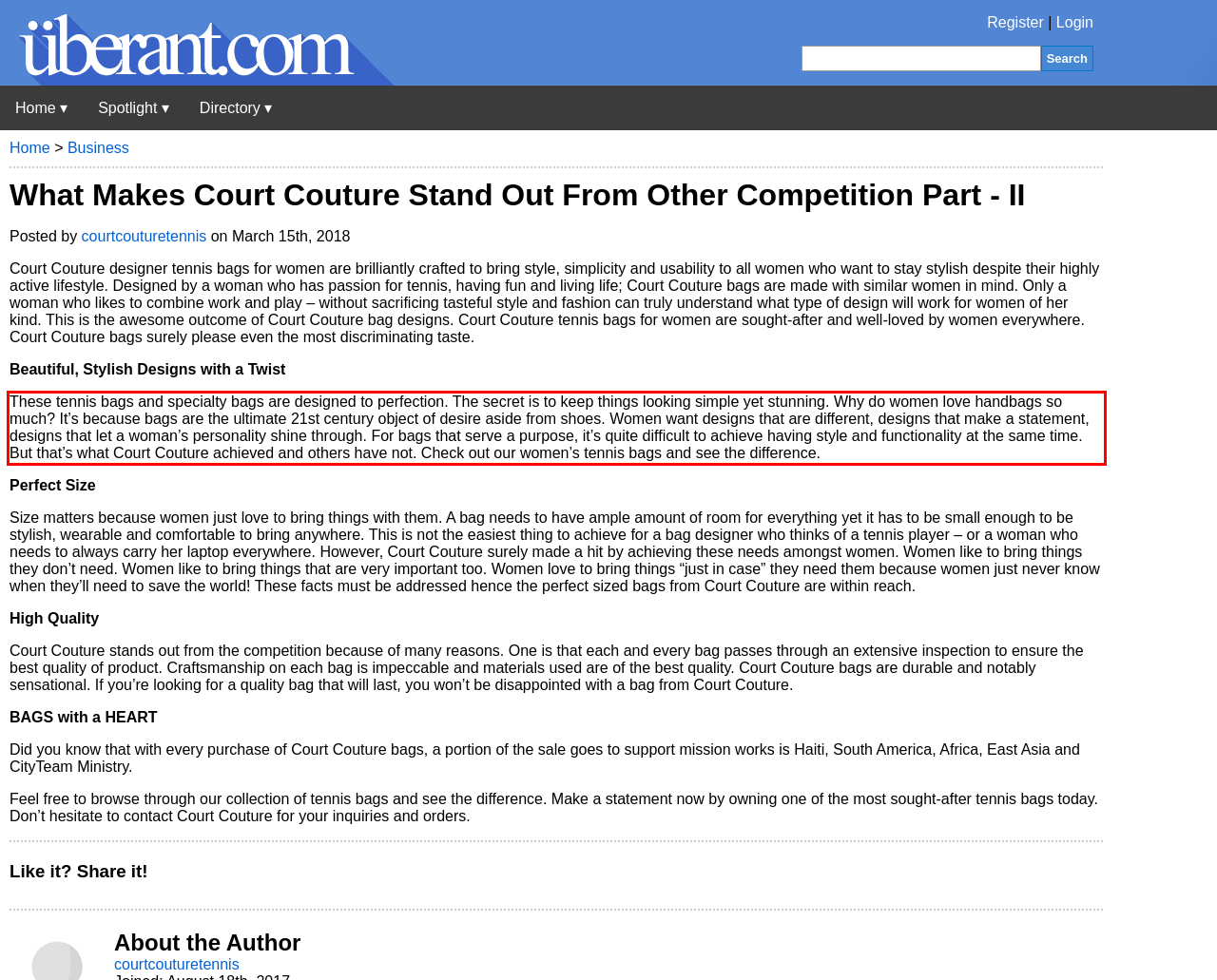With the given screenshot of a webpage, locate the red rectangle bounding box and extract the text content using OCR.

These tennis bags and specialty bags are designed to perfection. The secret is to keep things looking simple yet stunning. Why do women love handbags so much? It’s because bags are the ultimate 21st century object of desire aside from shoes. Women want designs that are different, designs that make a statement, designs that let a woman’s personality shine through. For bags that serve a purpose, it’s quite difficult to achieve having style and functionality at the same time. But that’s what Court Couture achieved and others have not. Check out our women’s tennis bags and see the difference.